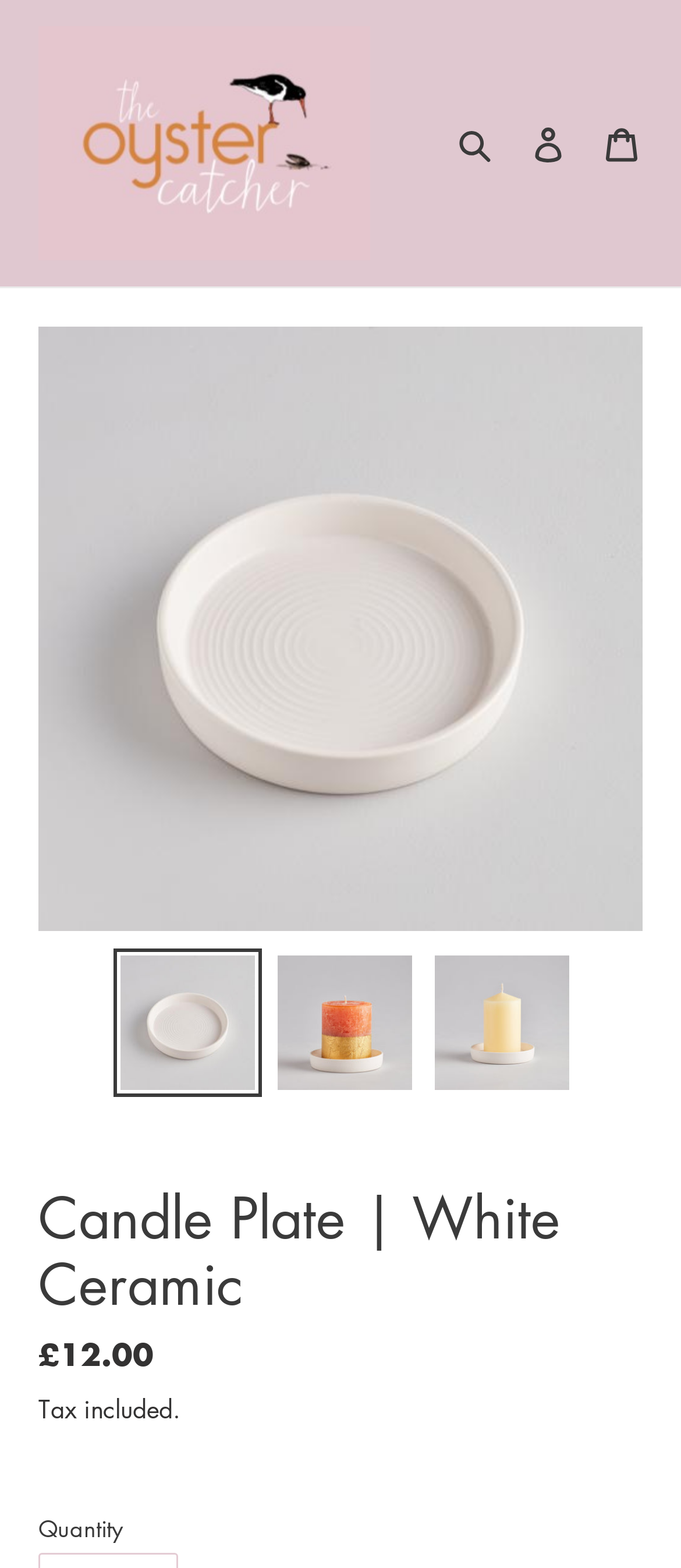Based on the element description Log in, identify the bounding box coordinates for the UI element. The coordinates should be in the format (top-left x, top-left y, bottom-right x, bottom-right y) and within the 0 to 1 range.

[0.751, 0.067, 0.859, 0.115]